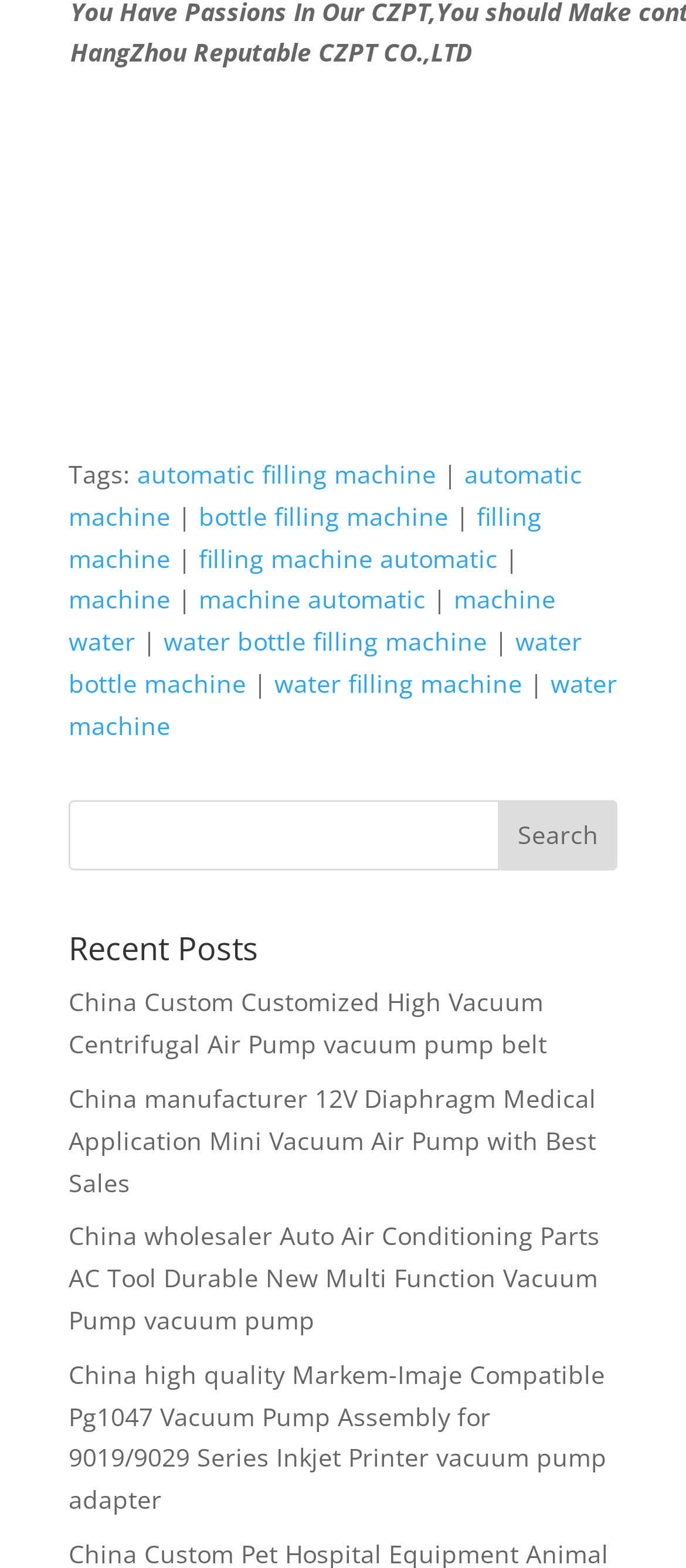Specify the bounding box coordinates of the area to click in order to follow the given instruction: "View the 'China Custom Customized High Vacuum Centrifugal Air Pump vacuum pump belt' post."

[0.1, 0.628, 0.797, 0.676]